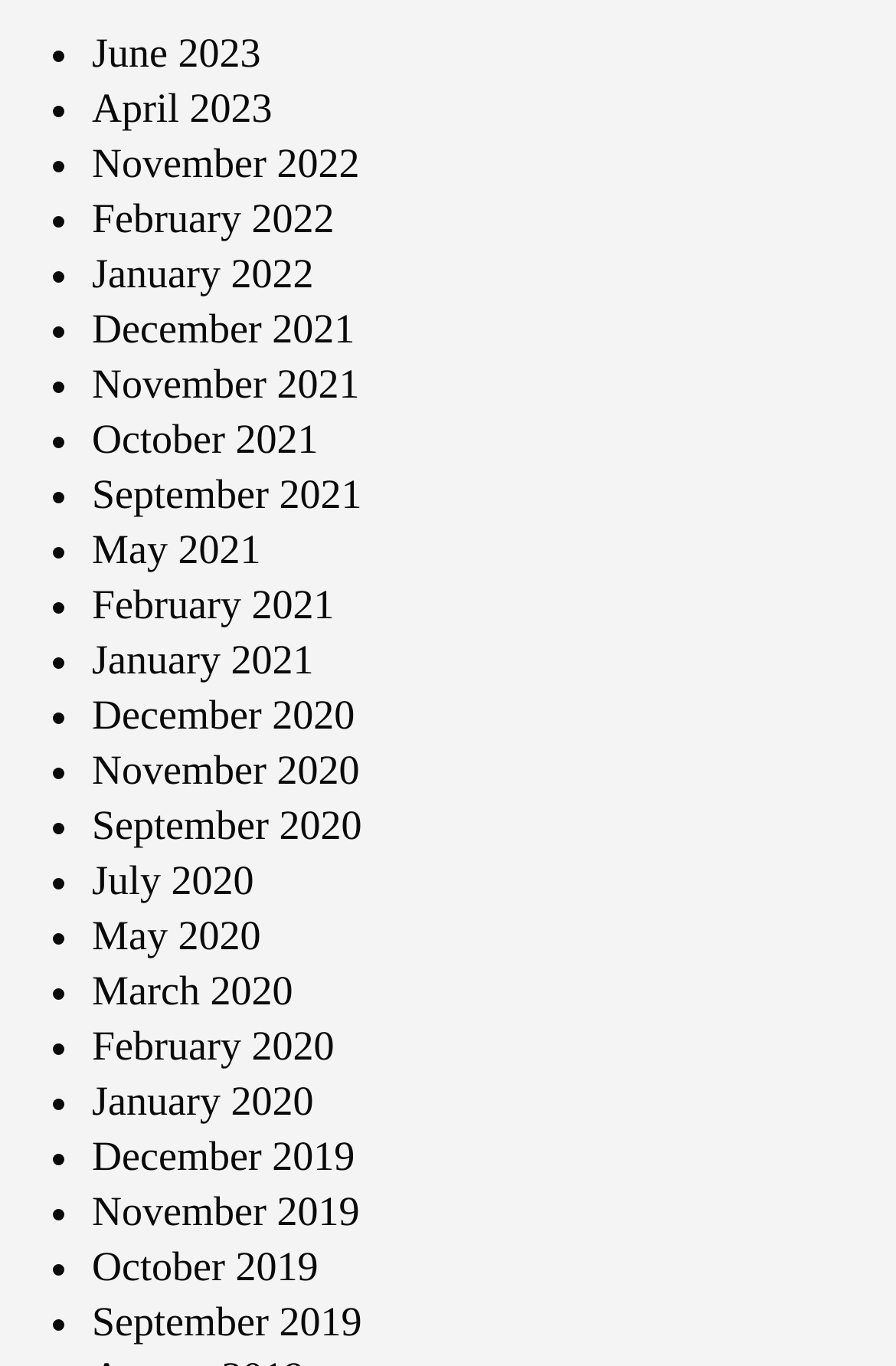Highlight the bounding box coordinates of the region I should click on to meet the following instruction: "View January 2022".

[0.103, 0.184, 0.35, 0.217]